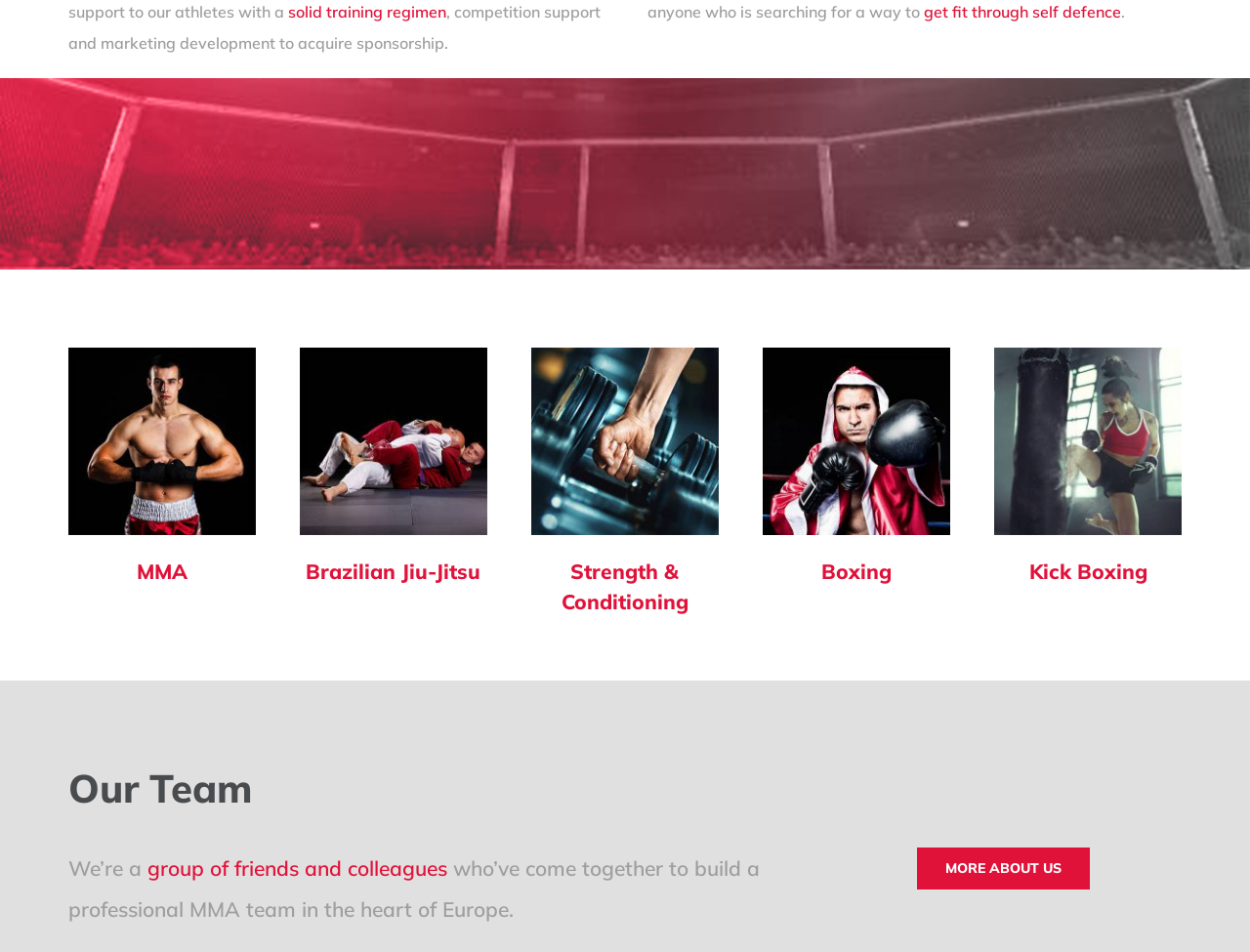What can be learned from the team?
Look at the screenshot and respond with a single word or phrase.

about MMA